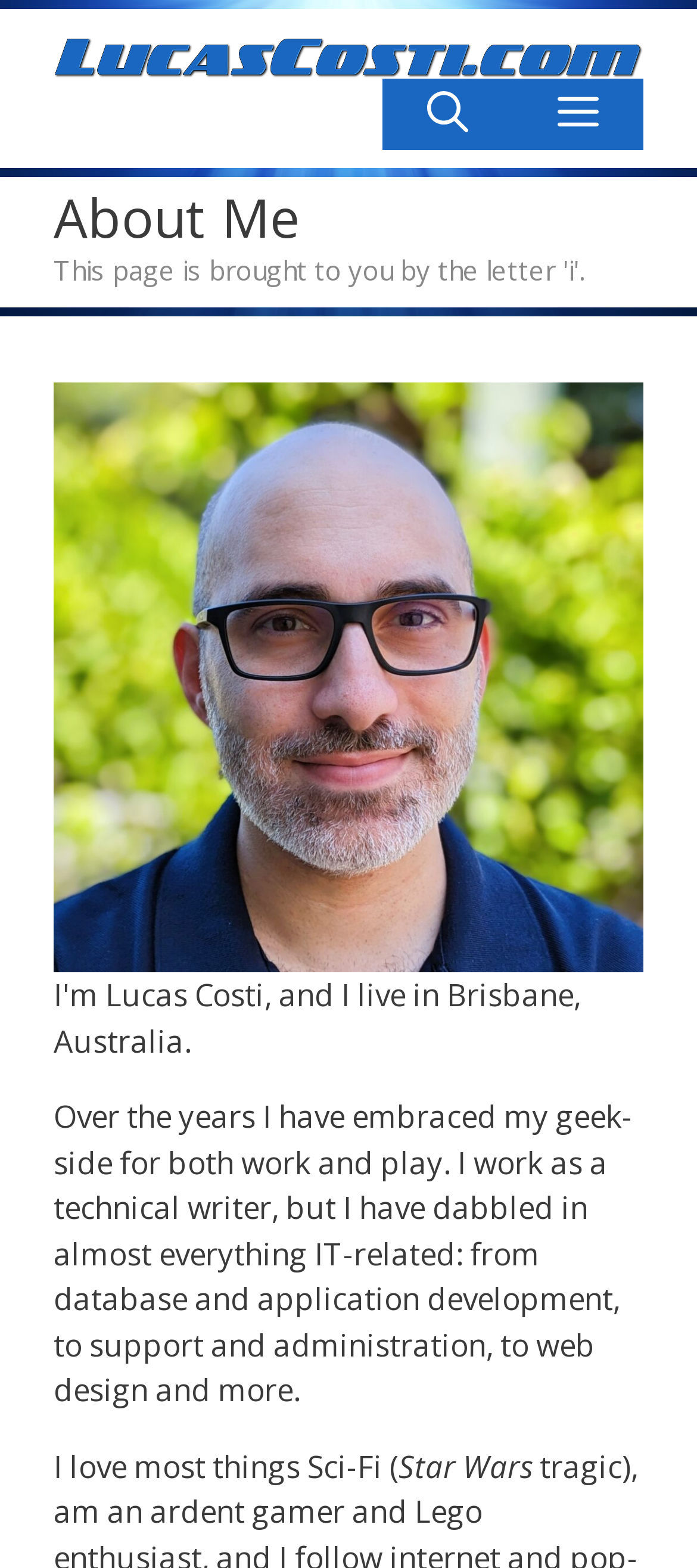Provide a single word or phrase to answer the given question: 
What is the profession of the person on this webpage?

Technical writer